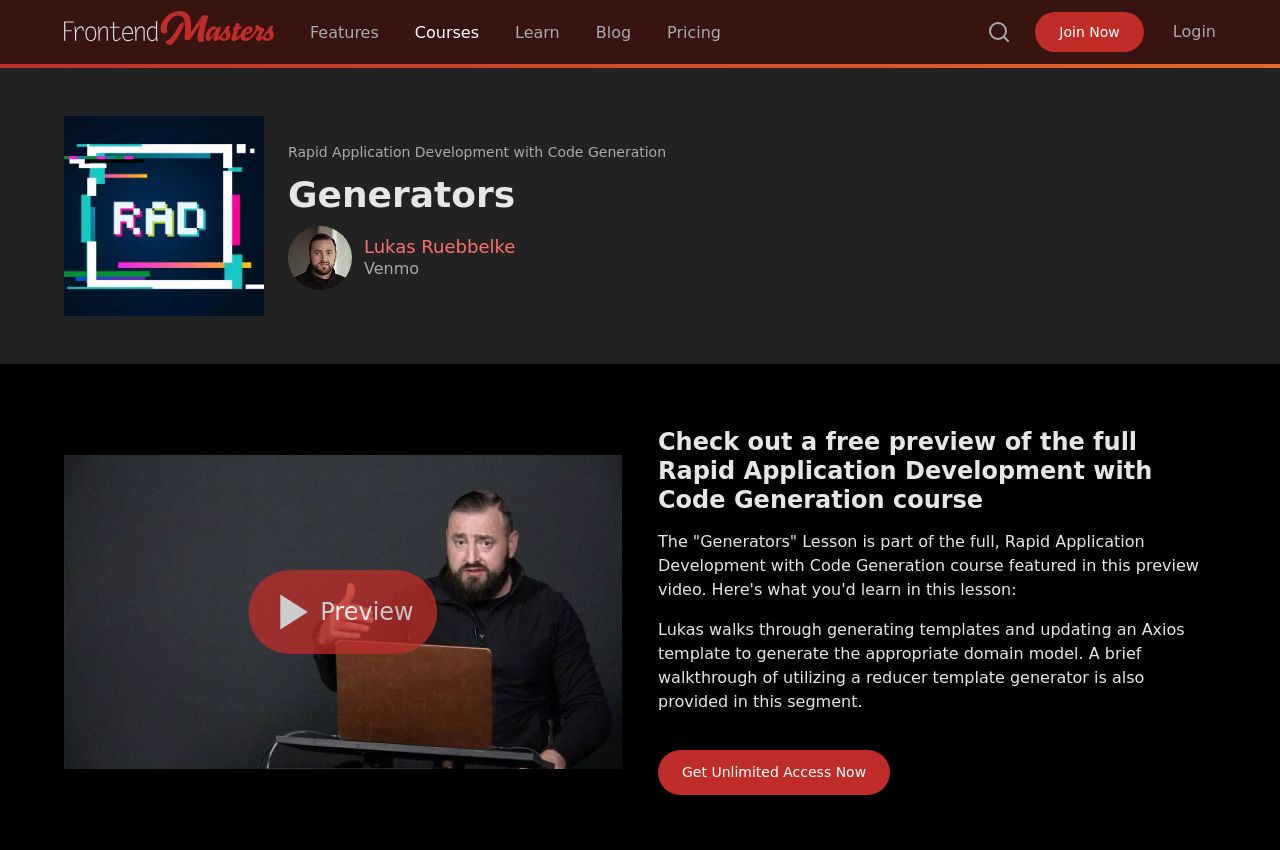Please provide a one-word or short phrase answer to the question:
Who is the author of this lesson?

Lukas Ruebbelke